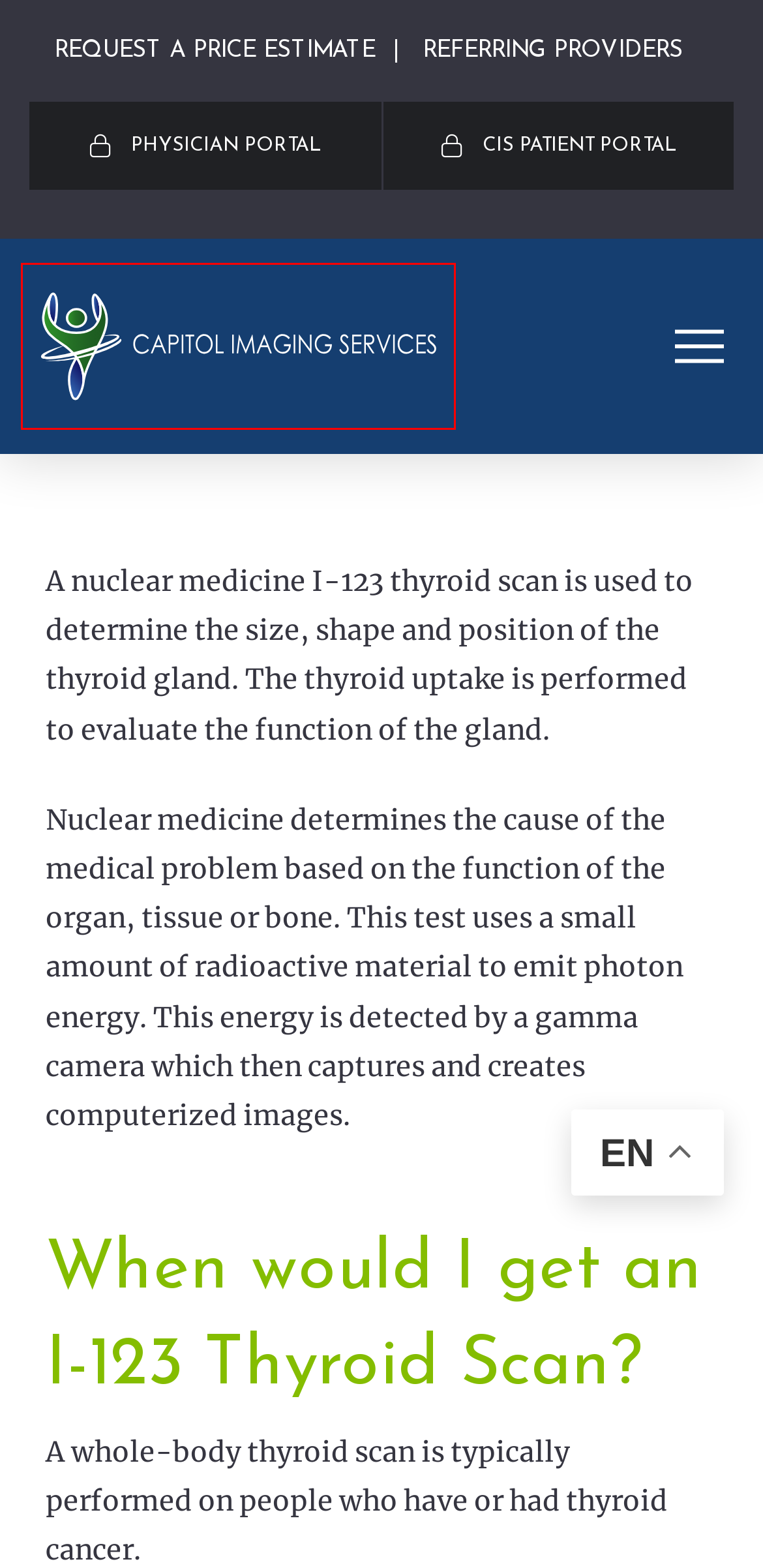You have a screenshot of a webpage with a red bounding box around an element. Select the webpage description that best matches the new webpage after clicking the element within the red bounding box. Here are the descriptions:
A. Bone Scan - Capitol Imaging Services
B. Contact Us - Capitol Imaging Services
C. Referring Providers - Capitol Imaging Services
D. Imaging Price Estimate - Capitol Imaging Services
E. Nuclear Medicine - Capitol Imaging Services
F. Capitol Imaging Services - Doctor Trusted, Patient Preferred
G. Nondiscrimination Notice - Capitol Imaging Services
H. Houston Premier Radiology Center - Houston, TX - Capitol Imaging Services

F